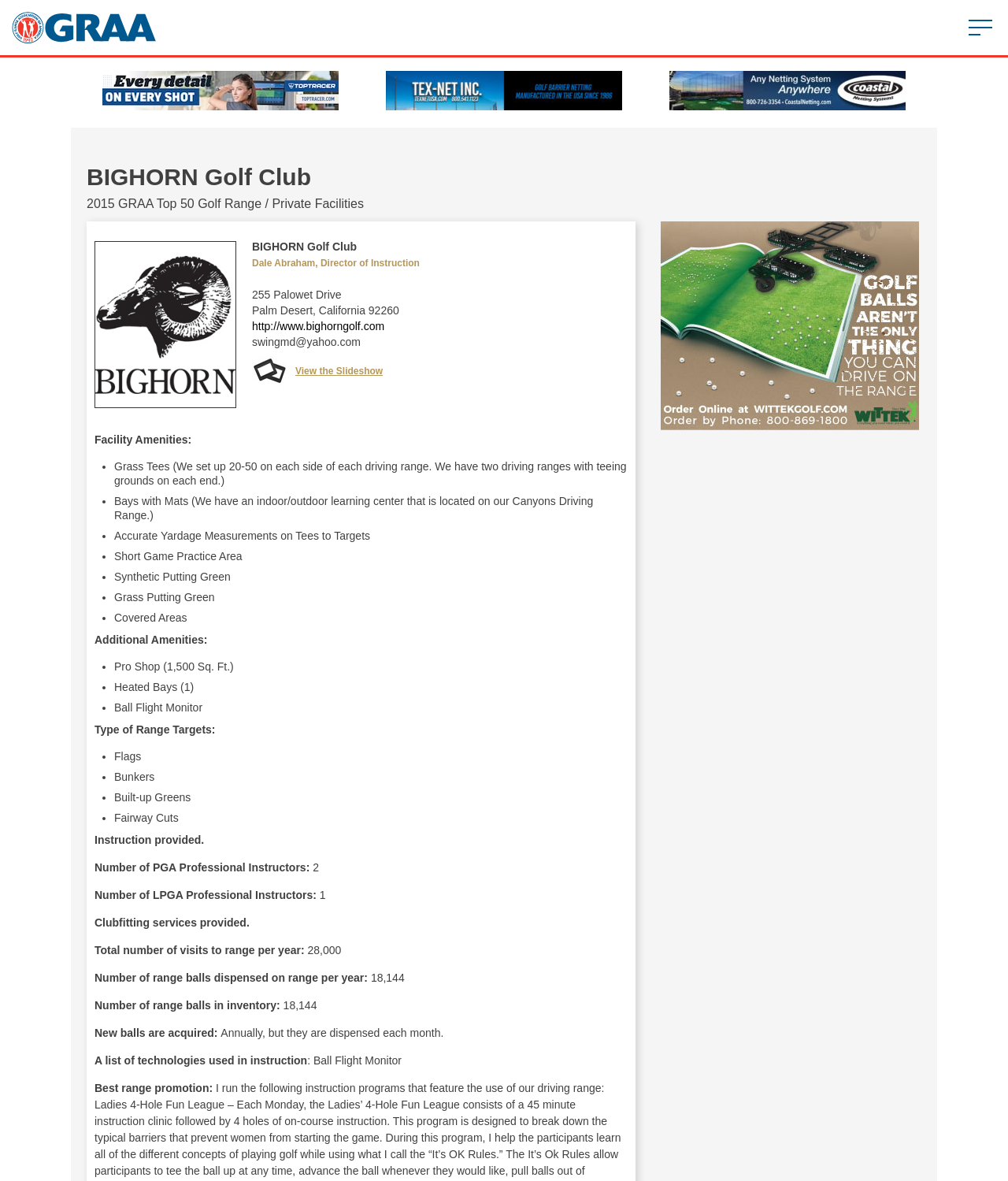How many PGA Professional Instructors are there?
Based on the image, answer the question with a single word or brief phrase.

2